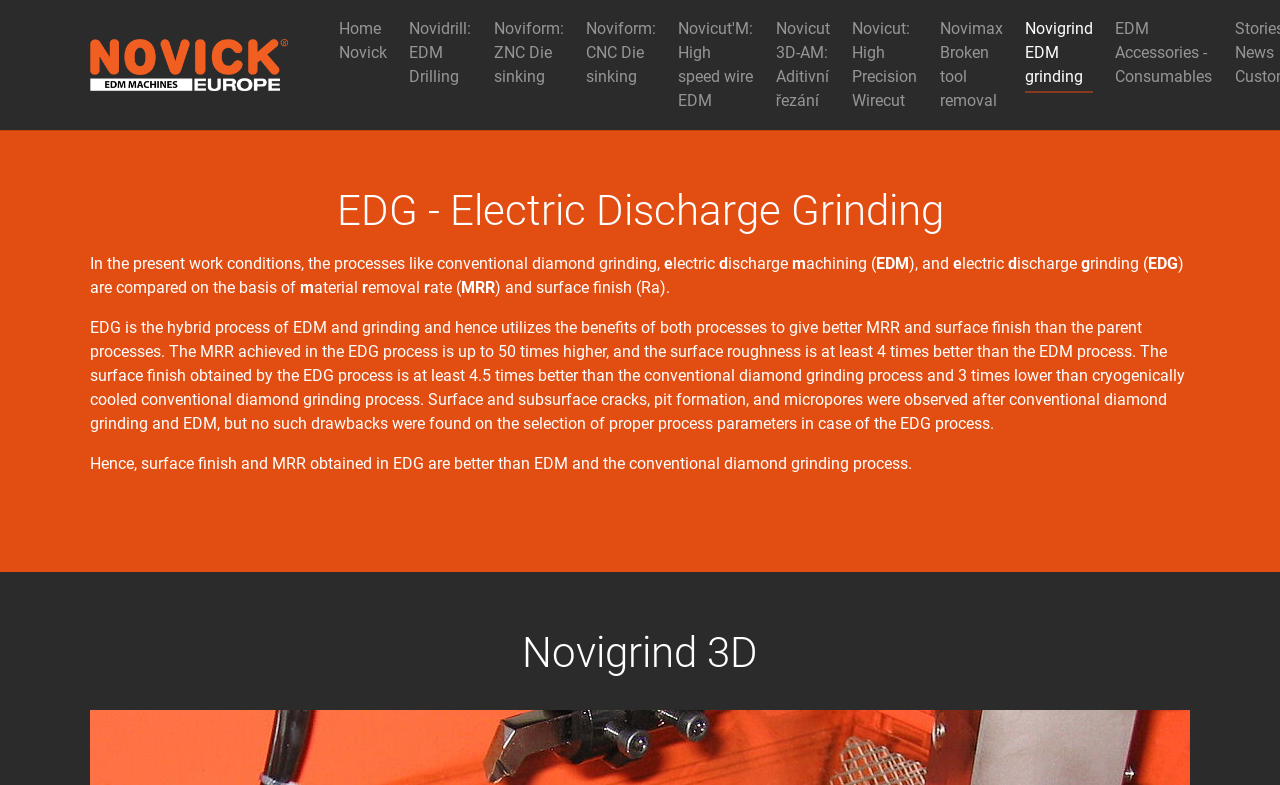Determine the bounding box coordinates for the area that needs to be clicked to fulfill this task: "Click the Novigrind EDM grinding logo". The coordinates must be given as four float numbers between 0 and 1, i.e., [left, top, right, bottom].

[0.07, 0.0, 0.225, 0.166]